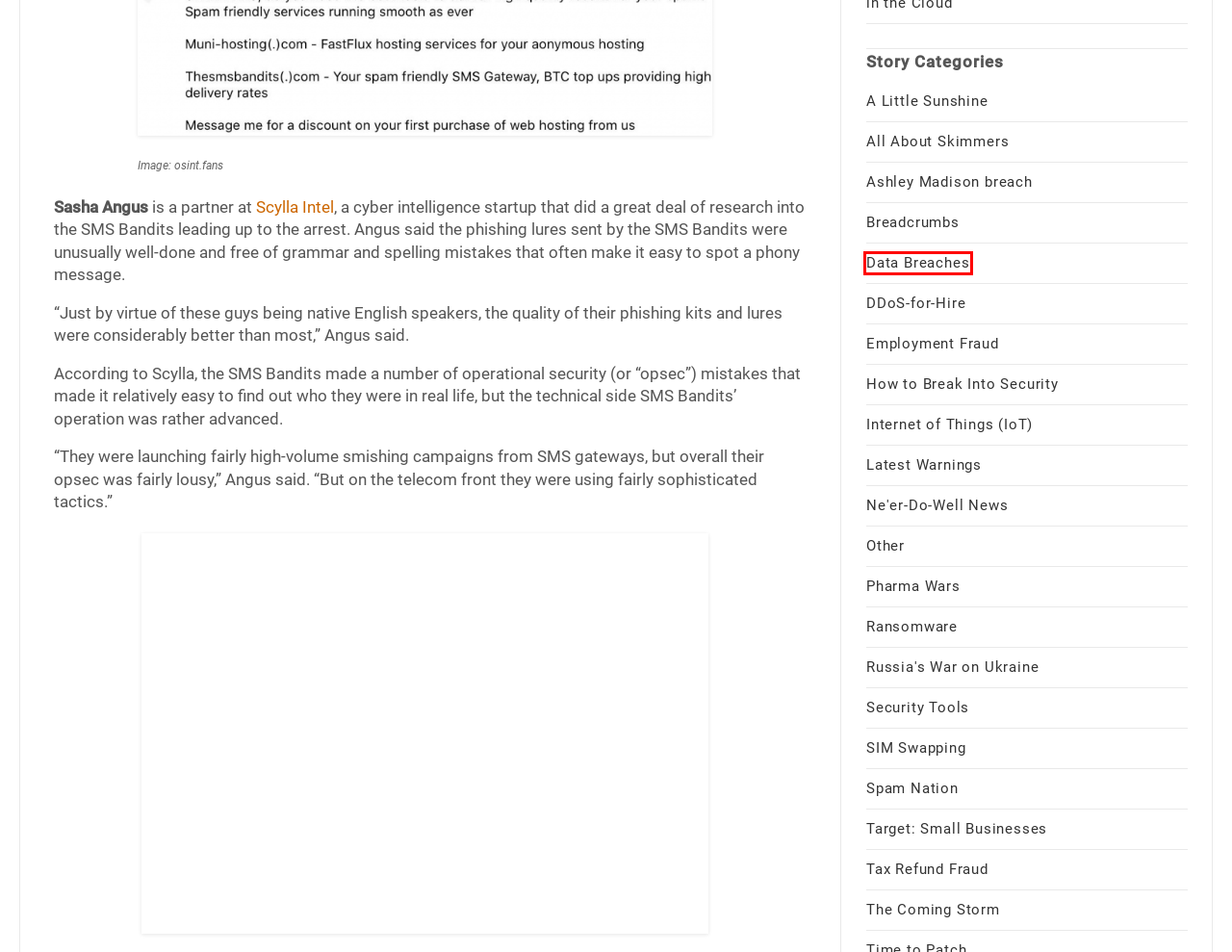Examine the screenshot of a webpage with a red bounding box around a specific UI element. Identify which webpage description best matches the new webpage that appears after clicking the element in the red bounding box. Here are the candidates:
A. Other – Krebs on Security
B. Ashley Madison breach – Krebs on Security
C. Ne’er-Do-Well News – Krebs on Security
D. All About Skimmers – Krebs on Security
E. Tax Refund Fraud – Krebs on Security
F. A Little Sunshine – Krebs on Security
G. Data Breaches – Krebs on Security
H. Breadcrumbs – Krebs on Security

G